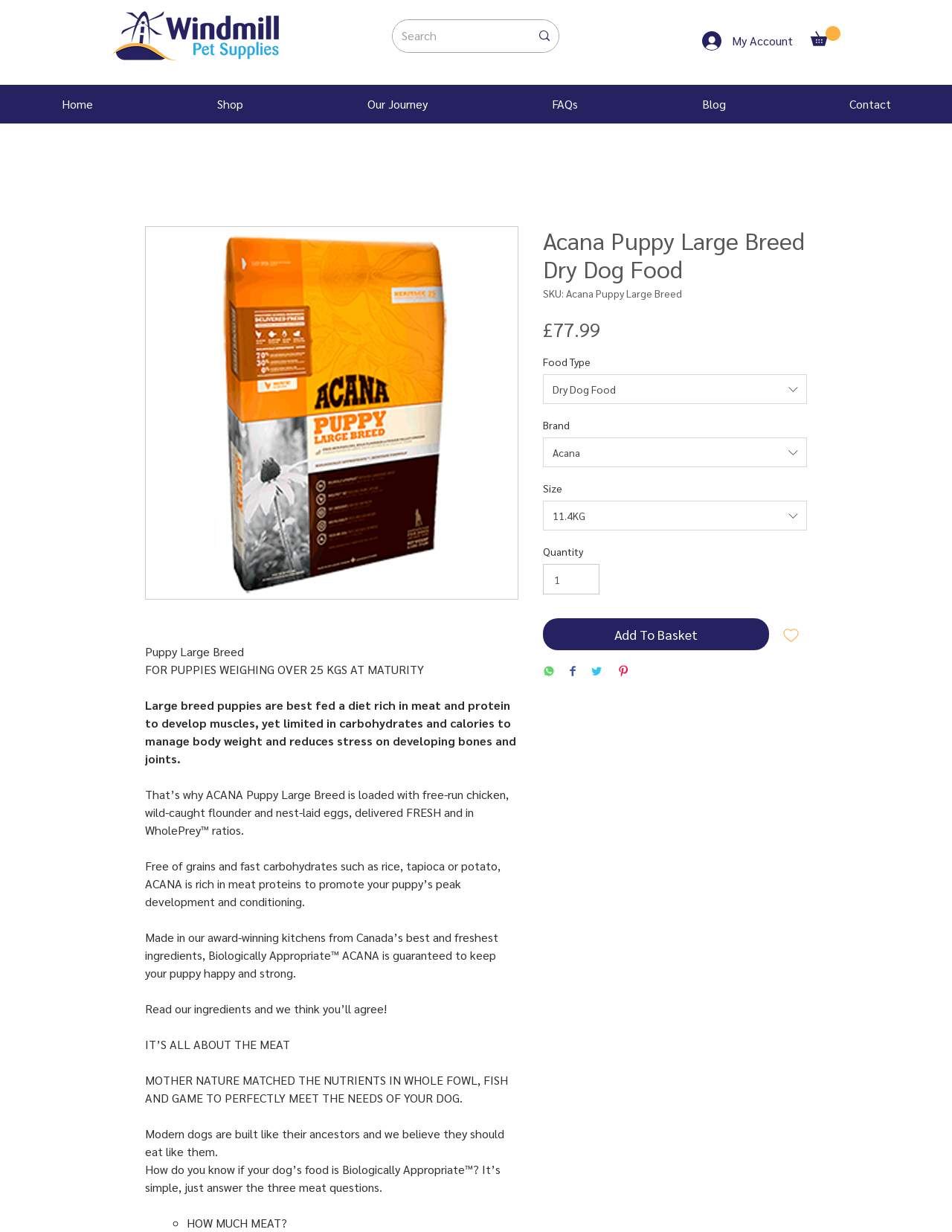What is the name of the dog food brand? Based on the image, give a response in one word or a short phrase.

Acana